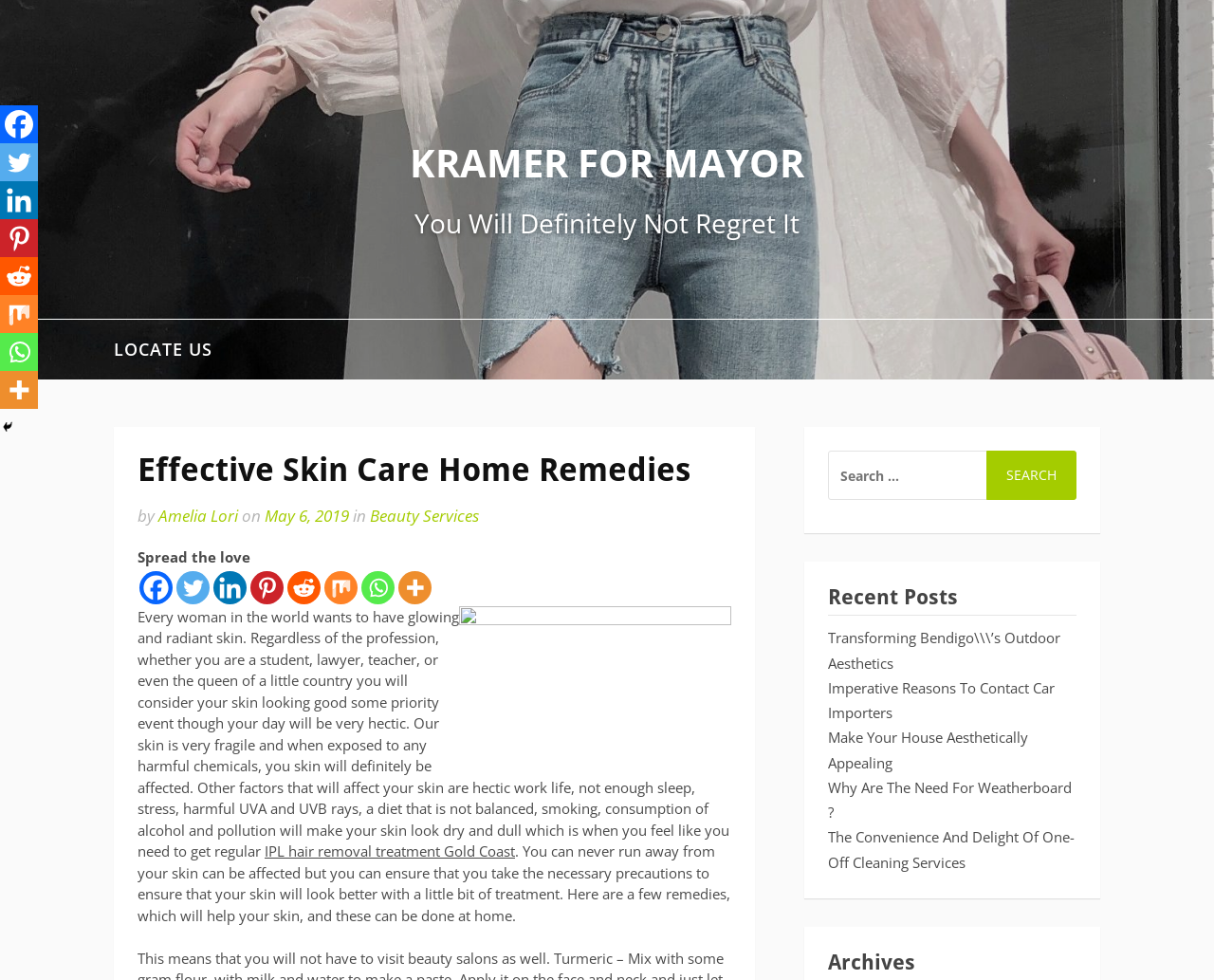Please look at the image and answer the question with a detailed explanation: What is the purpose of the search bar?

The search bar is located on the right side of the webpage and has a label 'SEARCH FOR:' above it. It is likely intended for users to search for specific content or articles on the webpage.